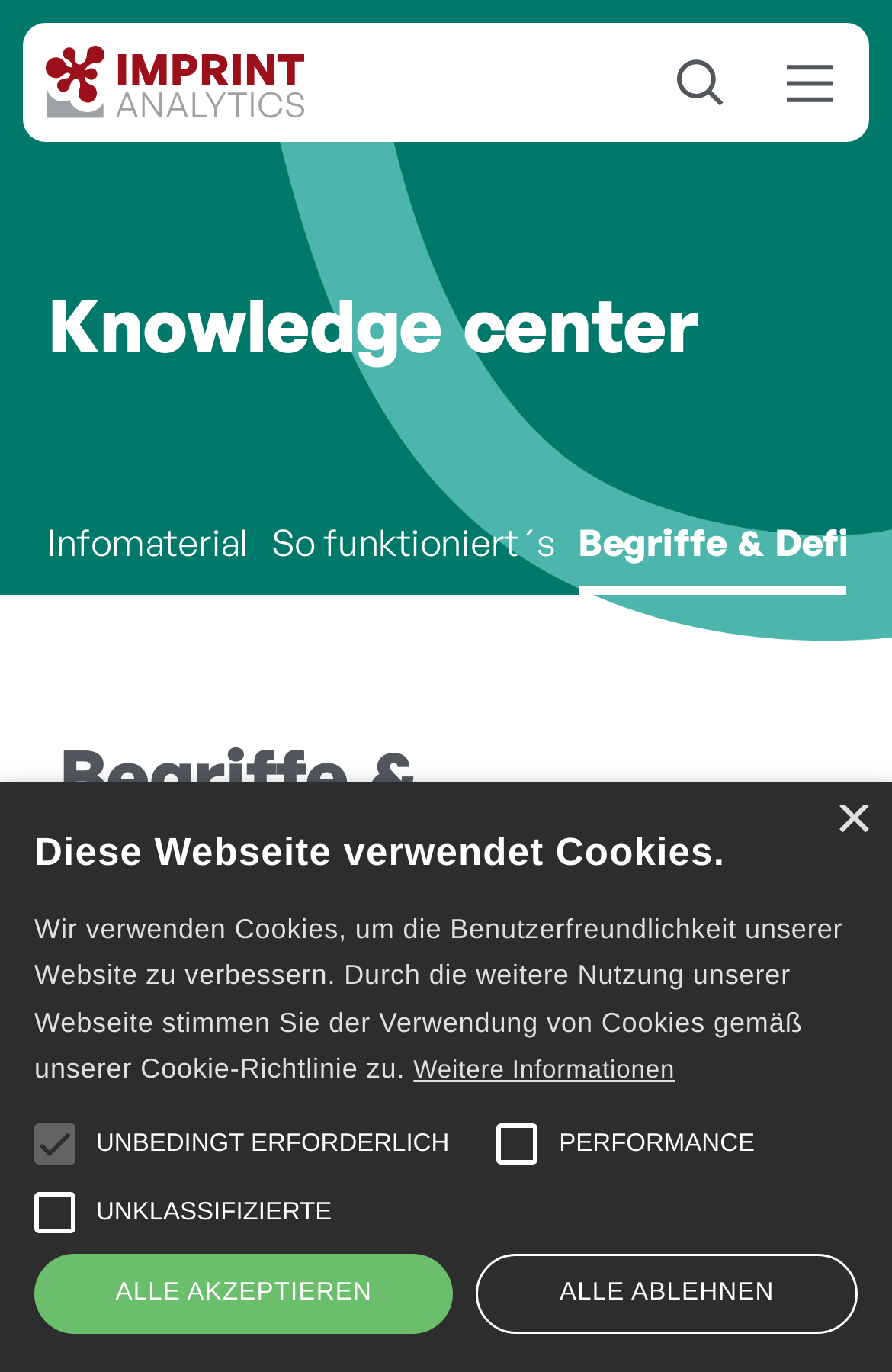Identify the bounding box coordinates for the region of the element that should be clicked to carry out the instruction: "Check the 'PERFORMANCE' checkbox". The bounding box coordinates should be four float numbers between 0 and 1, i.e., [left, top, right, bottom].

[0.529, 0.8, 0.632, 0.867]